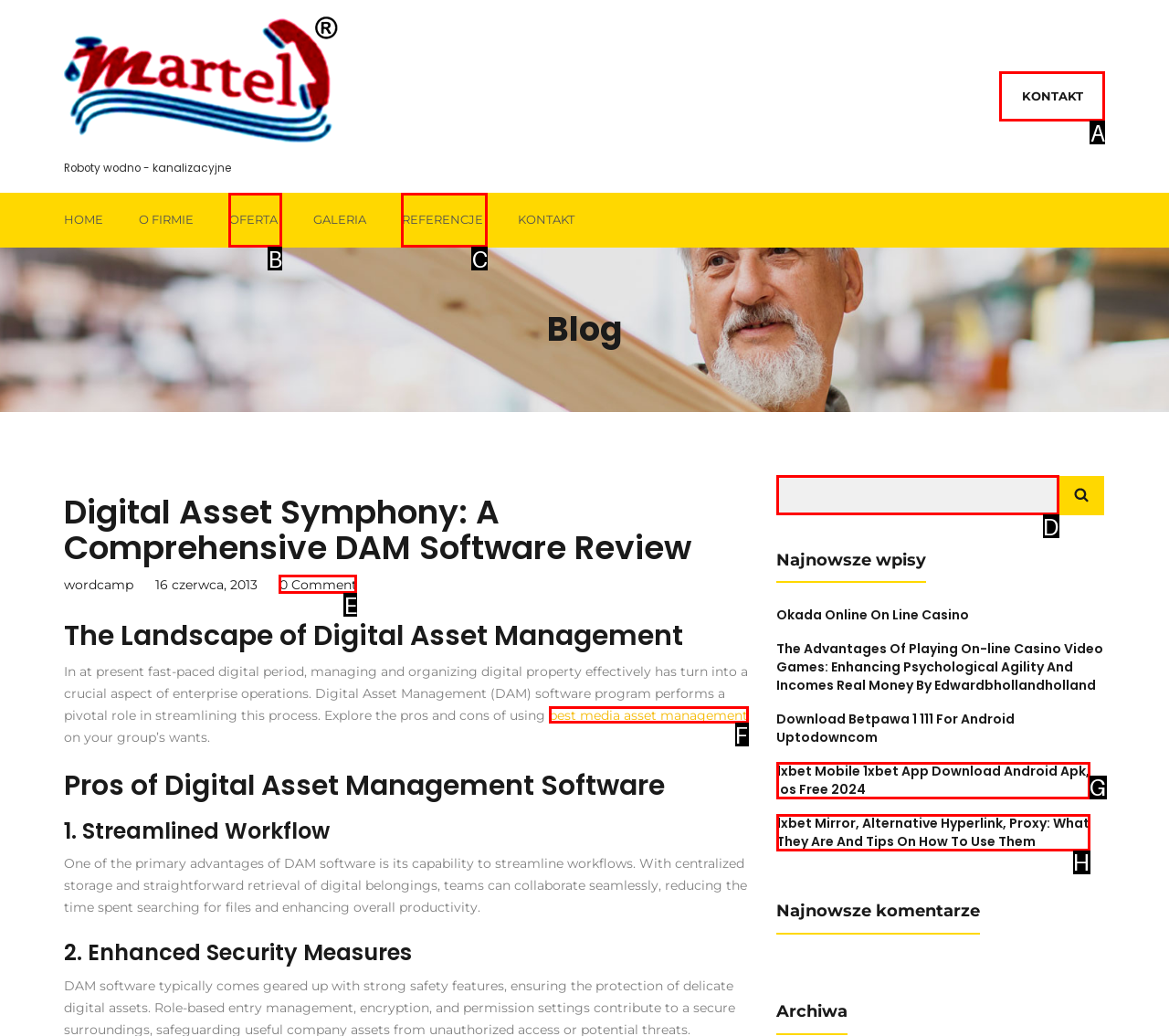Based on the element described as: best media asset management
Find and respond with the letter of the correct UI element.

F